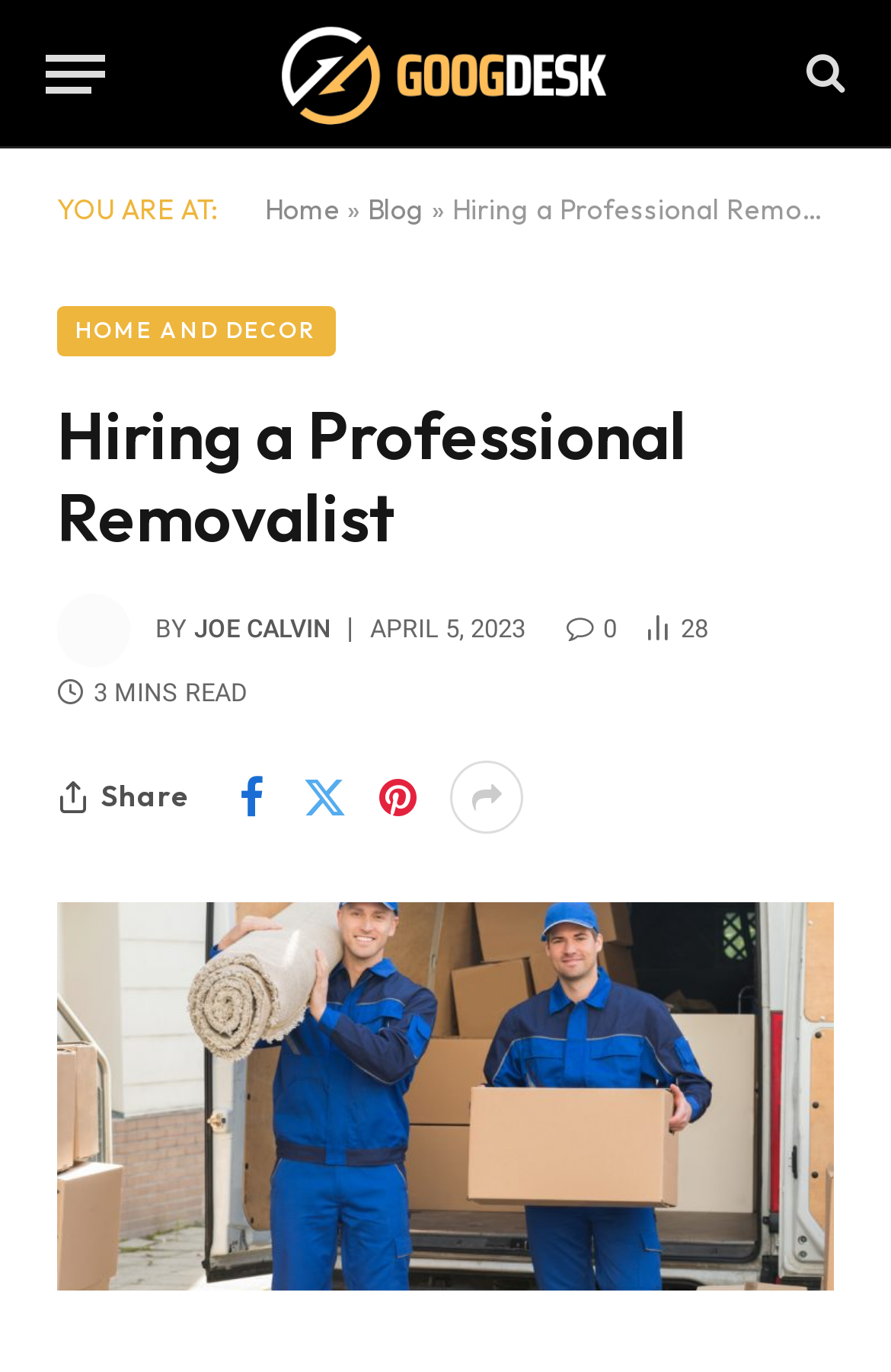Please identify the bounding box coordinates of the clickable region that I should interact with to perform the following instruction: "View the Removalist page". The coordinates should be expressed as four float numbers between 0 and 1, i.e., [left, top, right, bottom].

[0.064, 0.658, 0.936, 0.941]